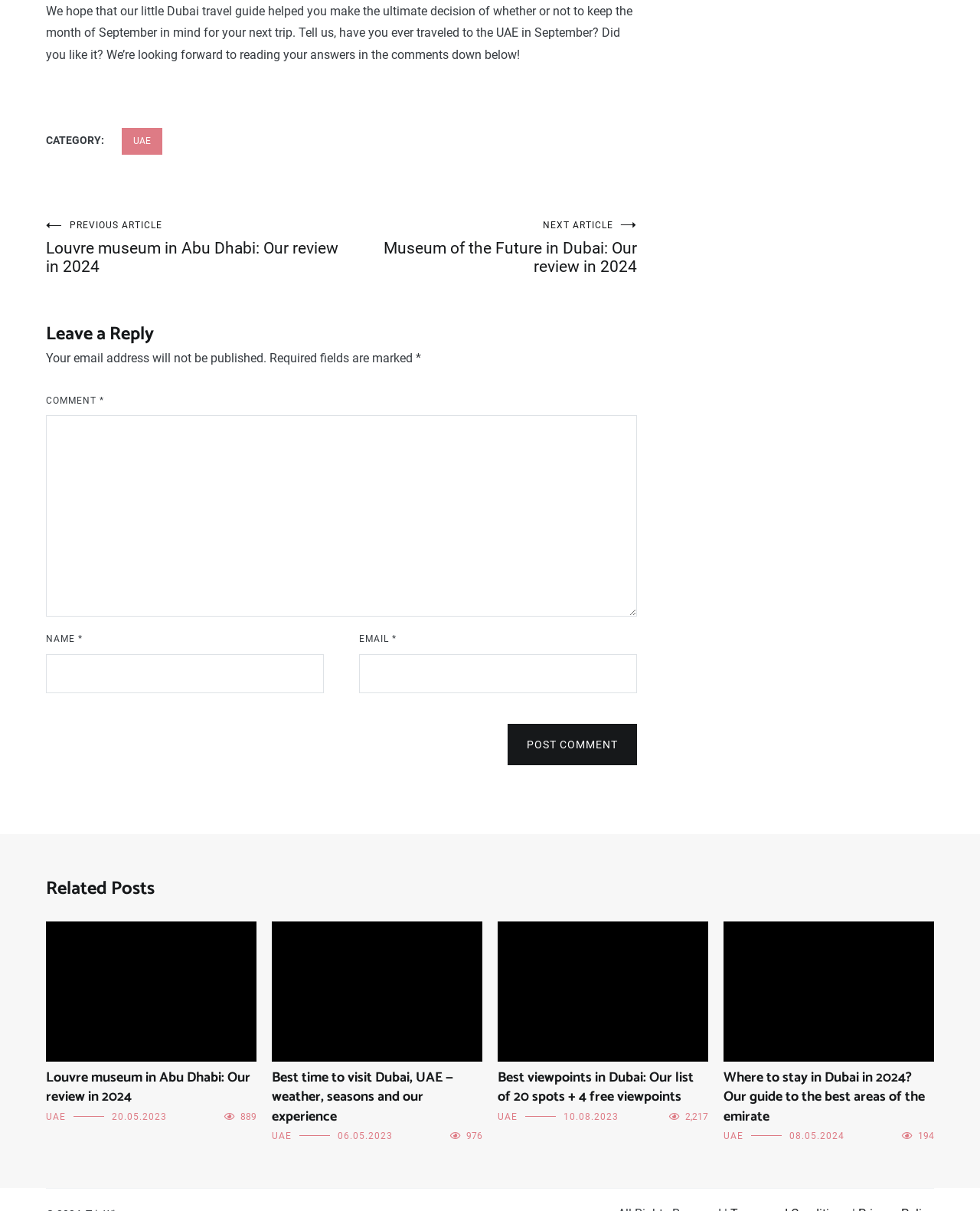Use a single word or phrase to answer the question:
What is the topic of the article?

Dubai travel guide